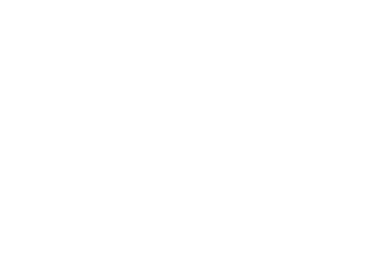Provide an in-depth description of the image.

The image celebrates the achievement of Max Anstie and the Firepower Froth Honda team, who have been crowned World Champions. This significant milestone in the racing world reflects their dedication, skill, and teamwork throughout the season. The accompanying headline highlights this prestigious win, while the date "27 November, 2023" marks the momentous occasion of their championship victory. The visual captures the essence of triumph and the glory of motorsport, showcasing the exhilaration that accompanies such achievements.